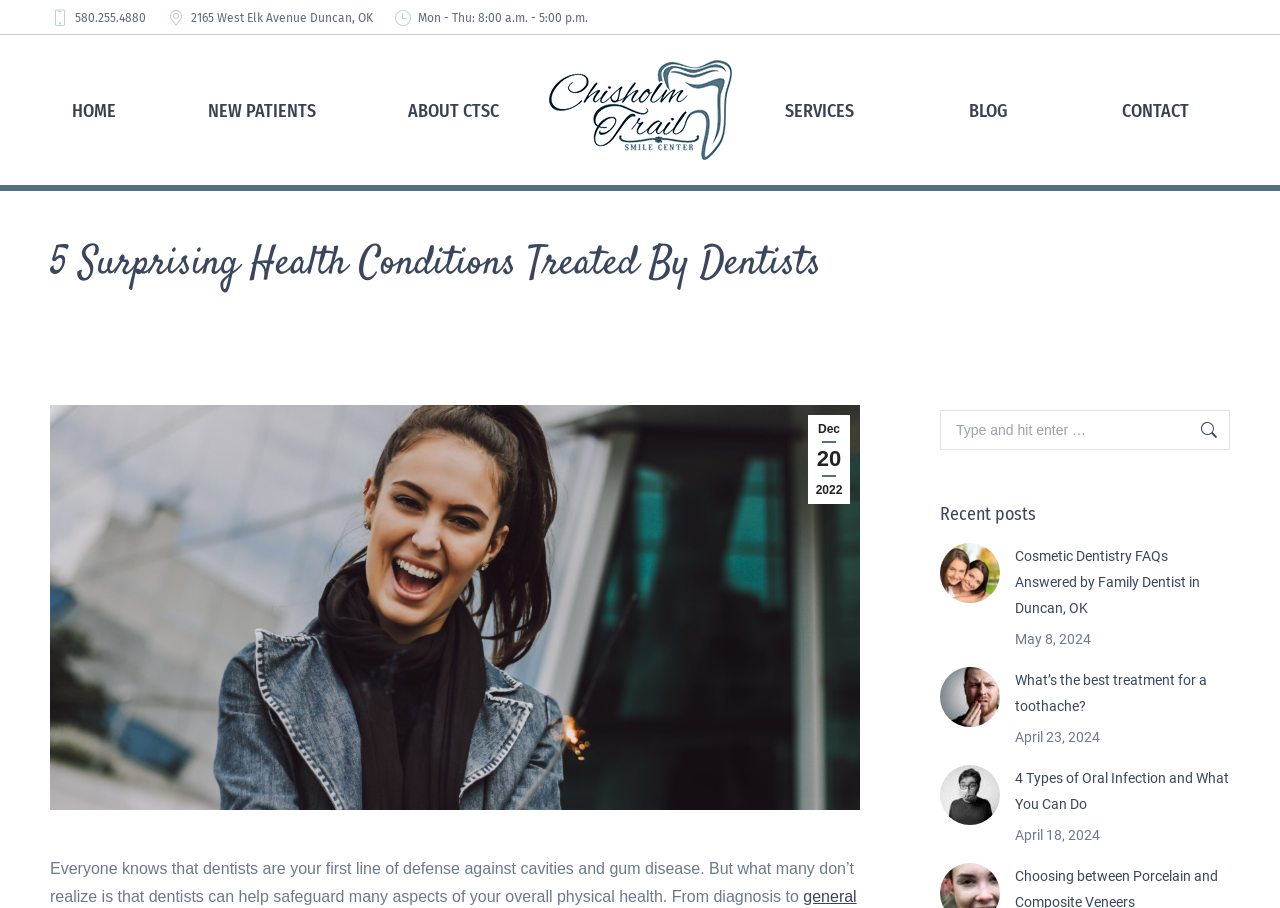Locate the bounding box coordinates of the area that needs to be clicked to fulfill the following instruction: "Call the dentist". The coordinates should be in the format of four float numbers between 0 and 1, namely [left, top, right, bottom].

[0.039, 0.009, 0.114, 0.029]